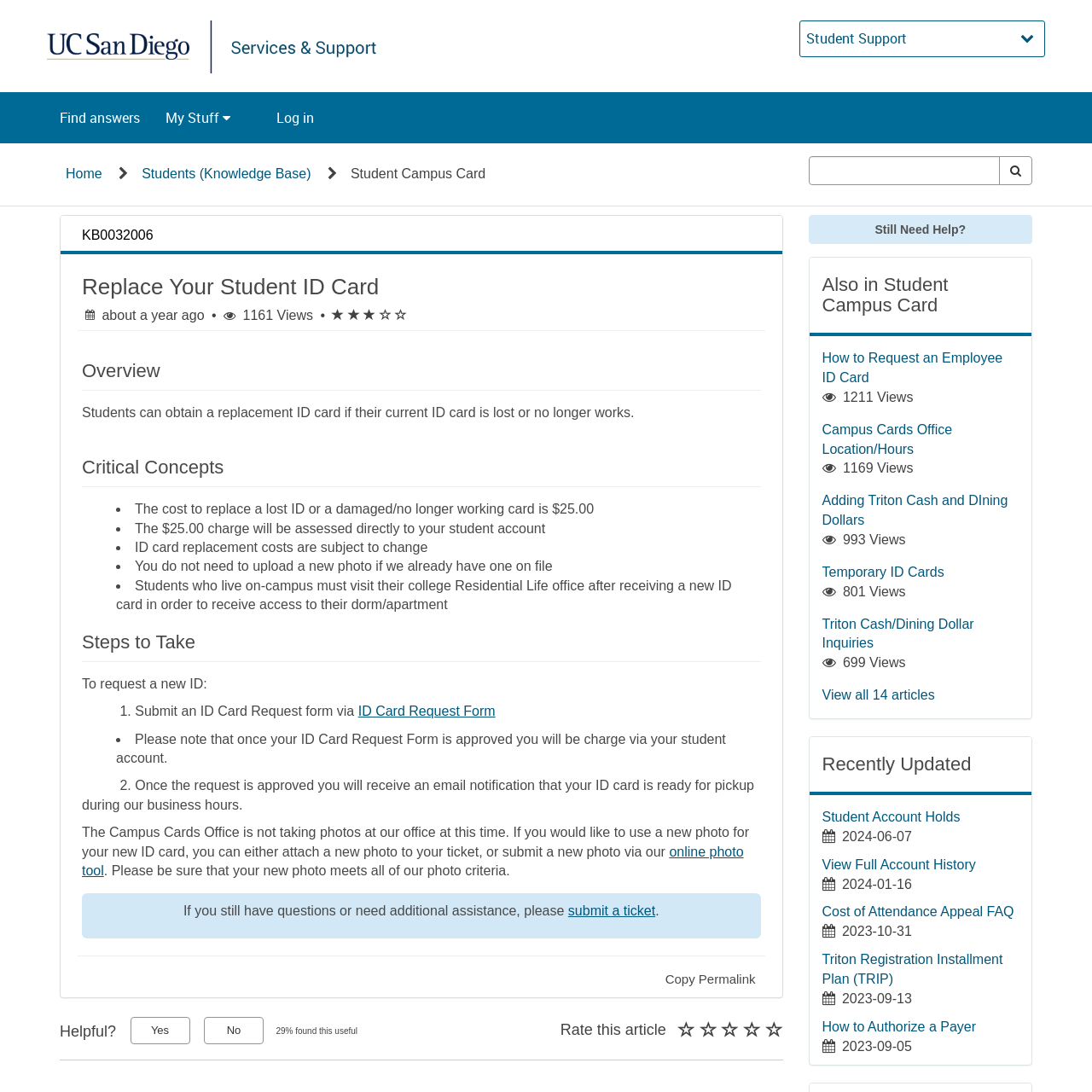What is the purpose of the 'Search' textbox?
Please use the image to provide a one-word or short phrase answer.

Search the knowledge base